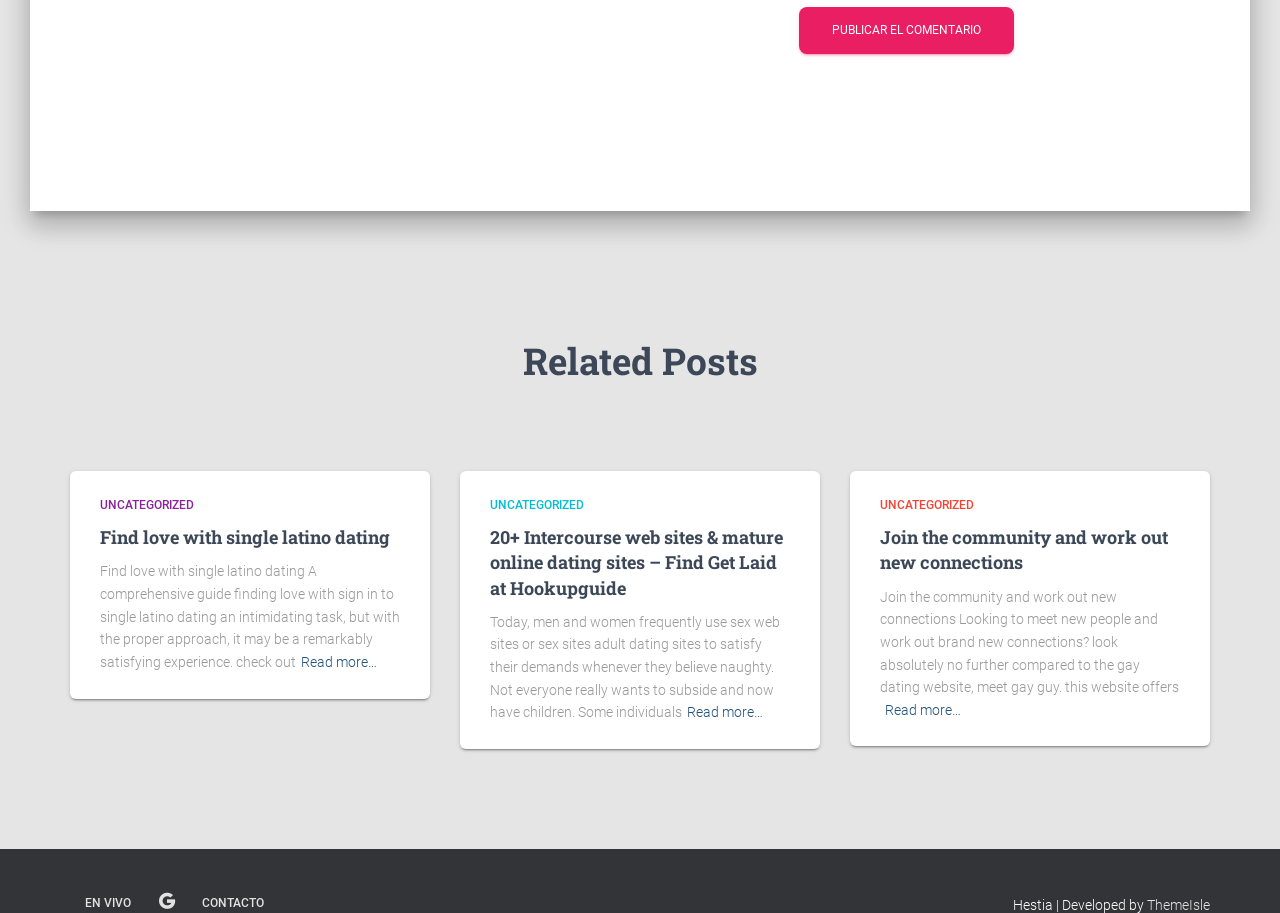What is the topic of the first related post?
Based on the content of the image, thoroughly explain and answer the question.

I looked at the first related post and found the heading 'Find love with single latino dating', which suggests that the topic of the first related post is latino dating.